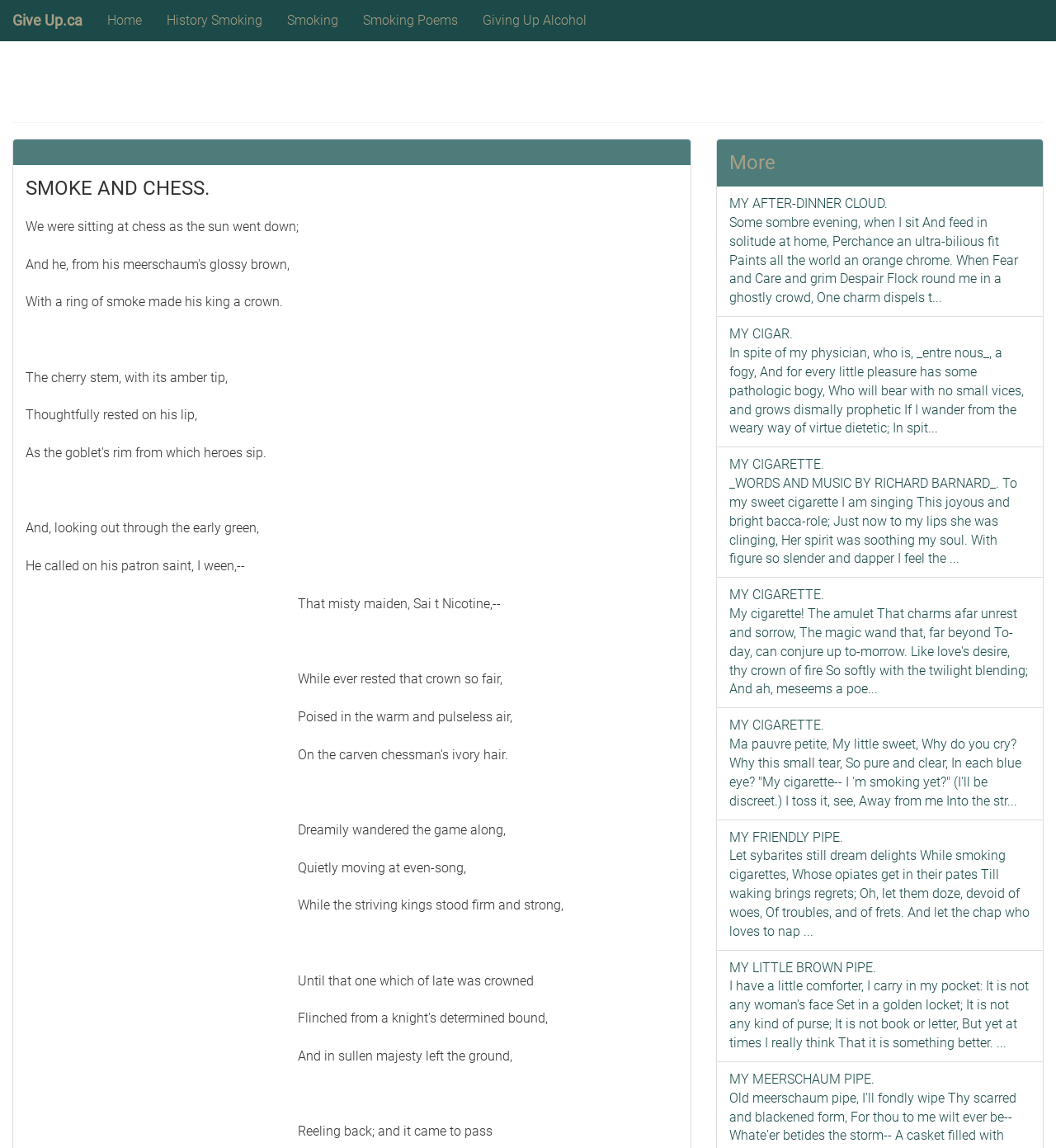Highlight the bounding box coordinates of the element you need to click to perform the following instruction: "Read 'MY AFTER-DINNER CLOUD.' poem."

[0.679, 0.163, 0.987, 0.276]